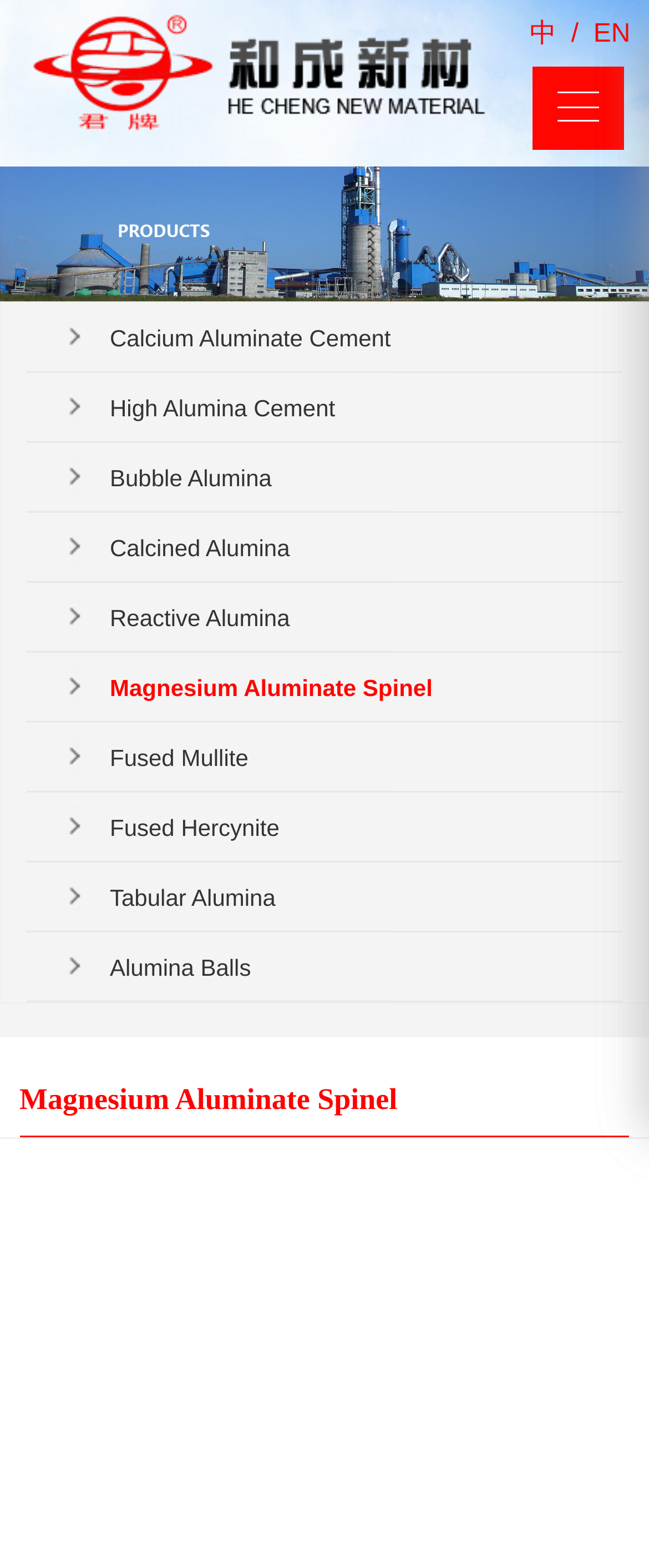Are there any images on the webpage?
Identify the answer in the screenshot and reply with a single word or phrase.

Yes